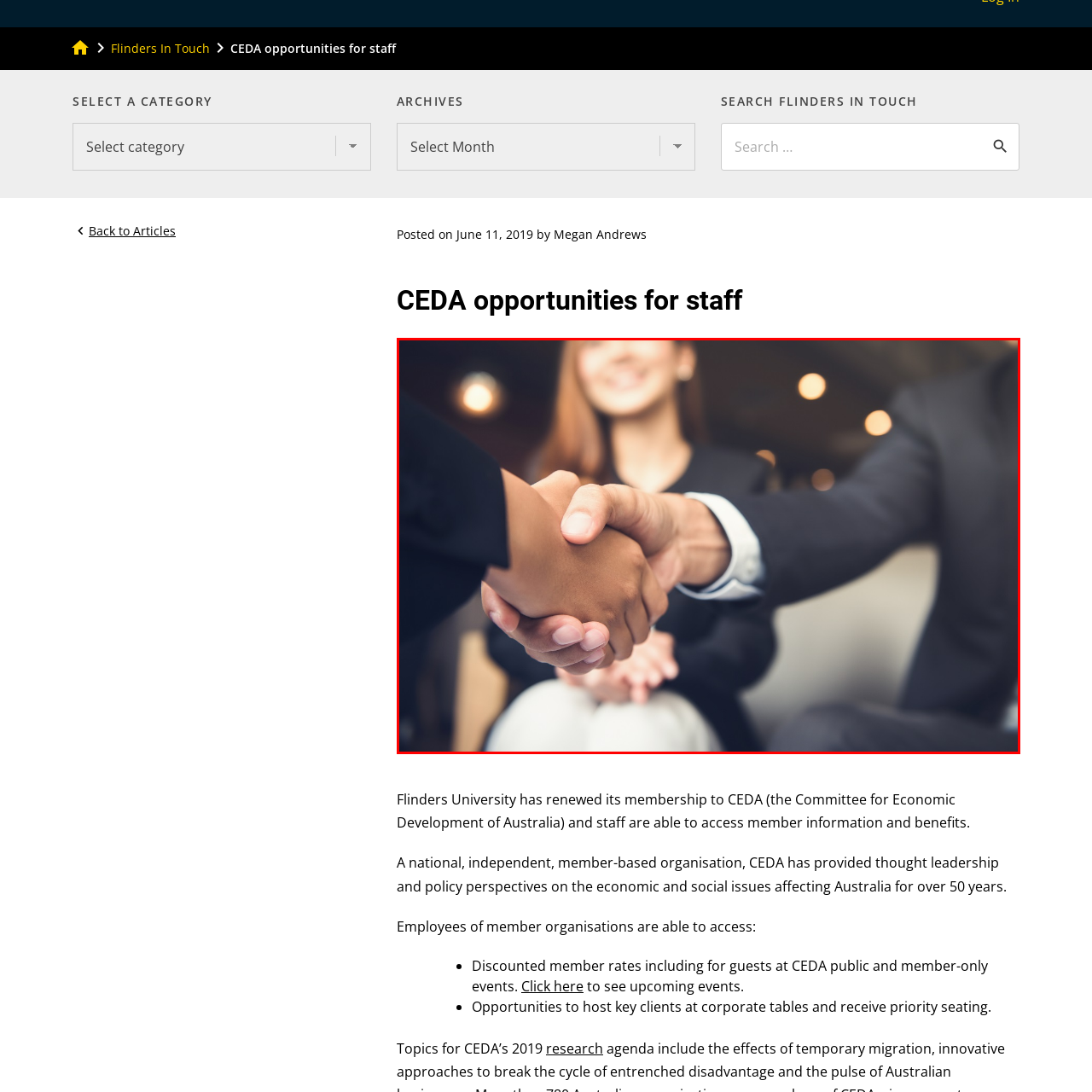Narrate the specific details and elements found within the red-bordered image.

In a professional setting, two individuals engage in a handshake, symbolizing agreement and collaboration. The focus is on their clasped hands, emphasizing the significance of building connections. In the background, a woman seated at a distance observes the interaction, subtly highlighting the presence of teamwork and engagement. The environment suggests a warm and inviting atmosphere, conducive to discussions related to business opportunities and partnerships. This moment captures the essence of networking and mutual understanding within a corporate context.